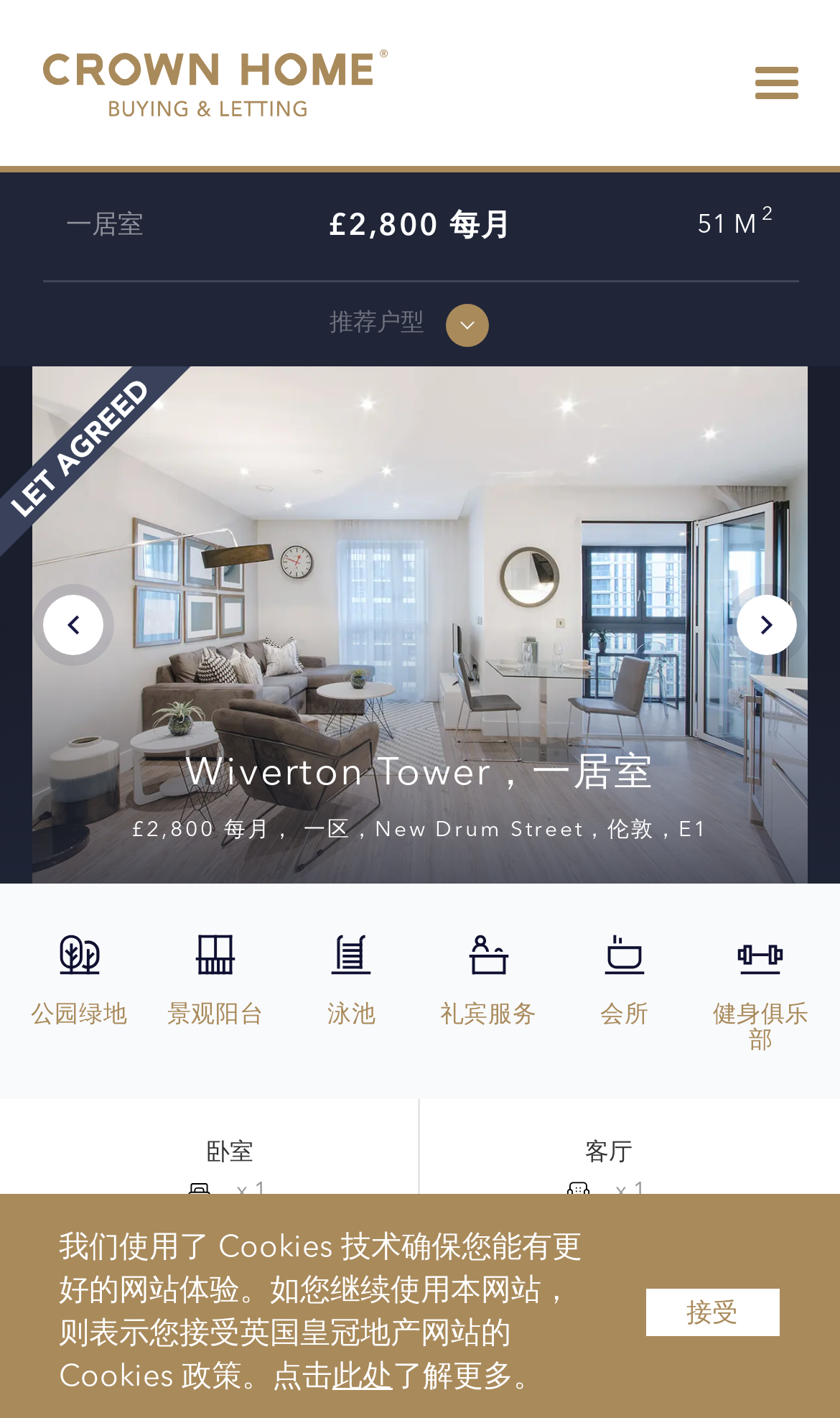What amenities does this apartment have?
Answer the question with a single word or phrase derived from the image.

Park, gym, pool, etc.